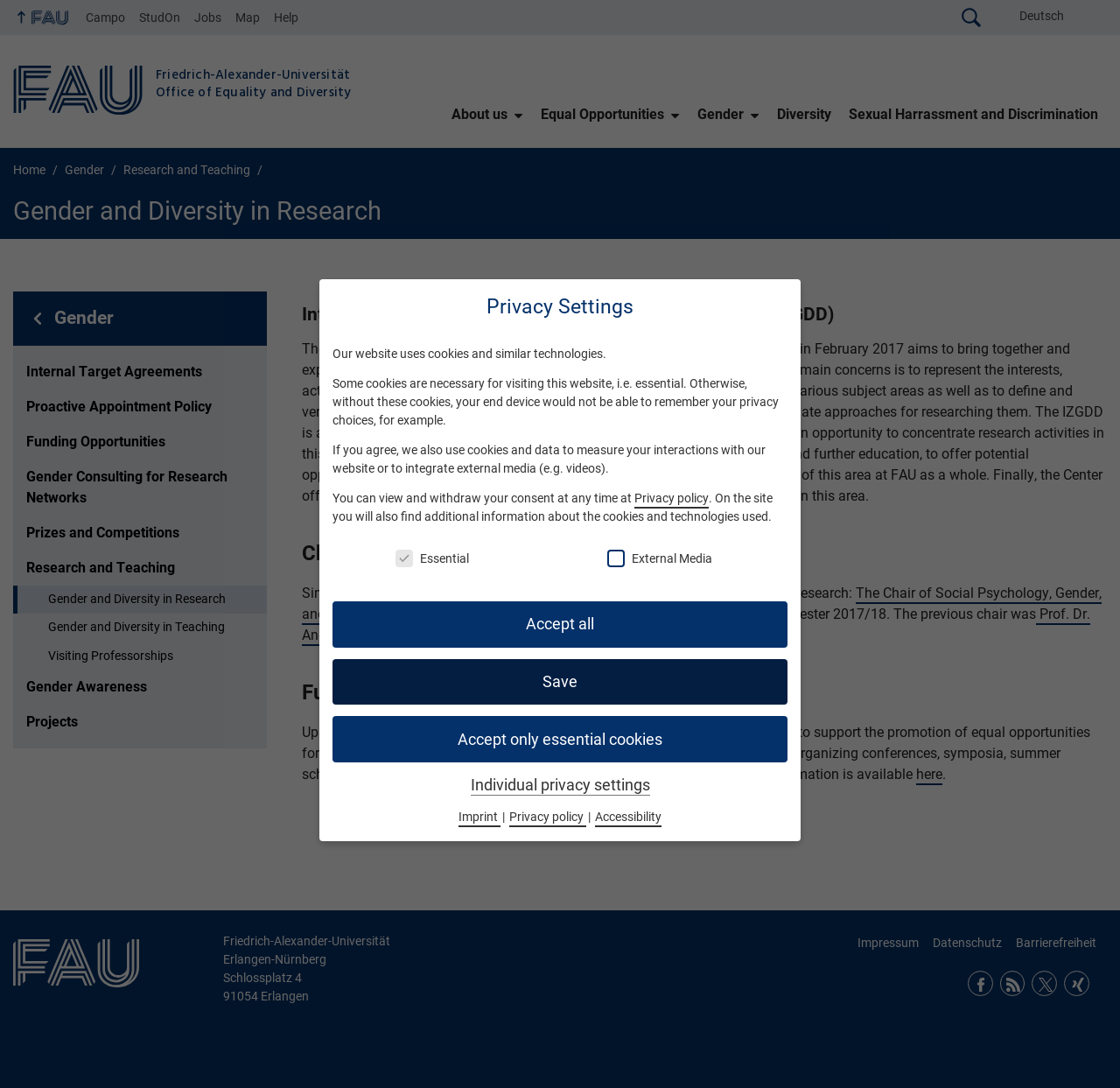What is the name of the link that provides further information on funding for gender studies projects?
Kindly answer the question with as much detail as you can.

I found the answer by reading the text under the heading 'Funding of projects in gender studies', which mentions a link to further information.